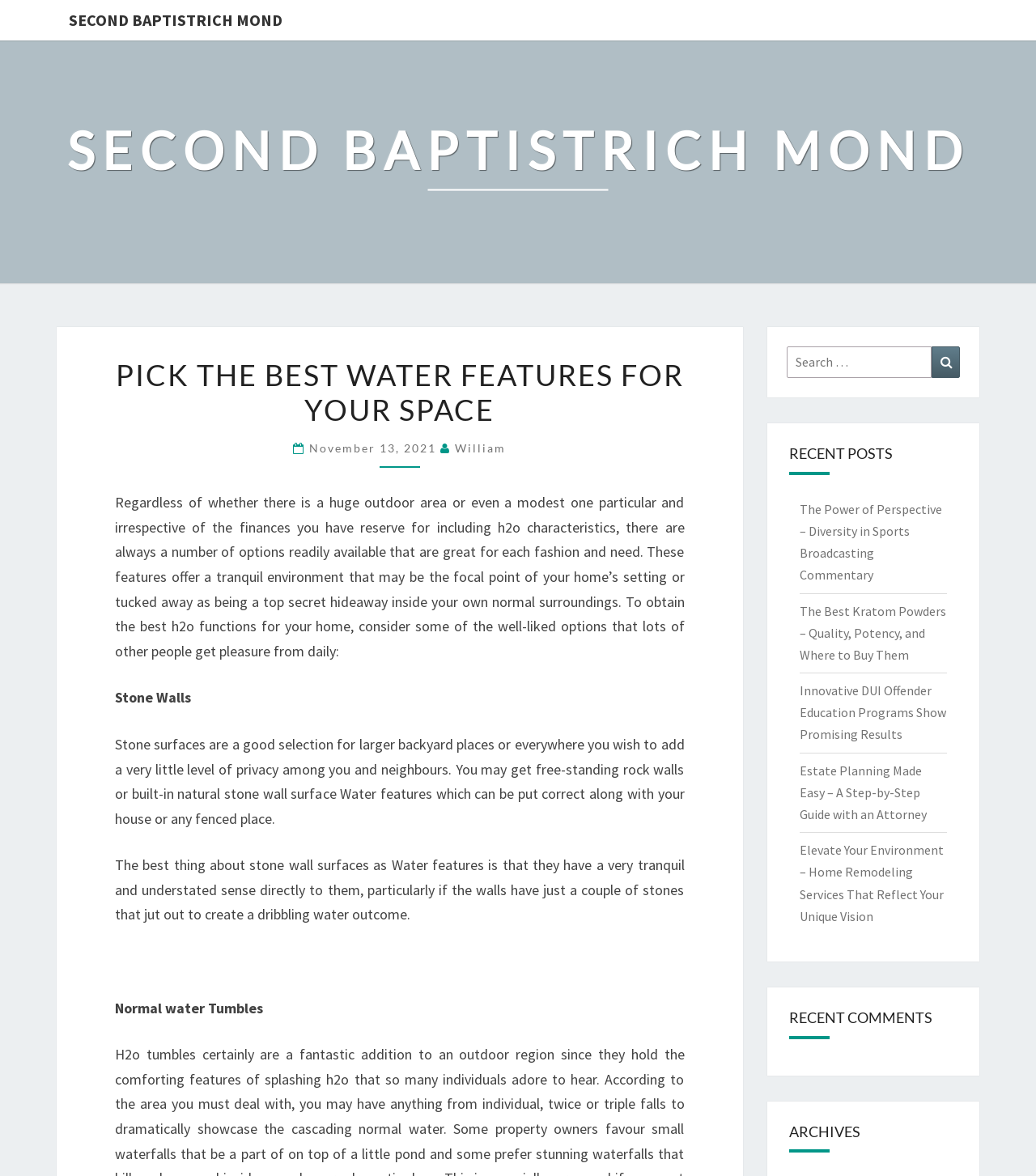Is there a search function on this webpage?
Please answer using one word or phrase, based on the screenshot.

Yes